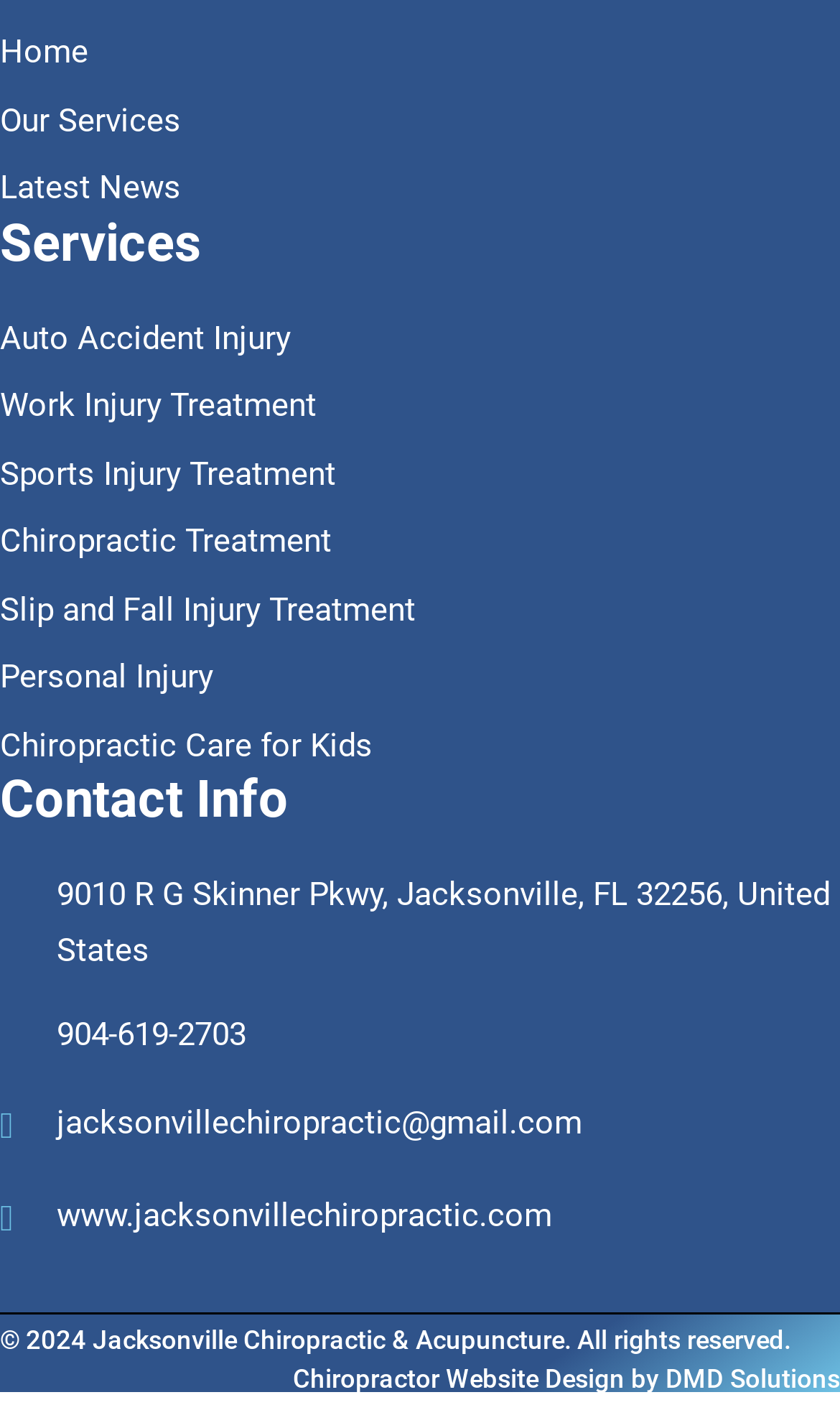Can you provide the bounding box coordinates for the element that should be clicked to implement the instruction: "Get contact information"?

[0.0, 0.618, 1.0, 0.697]